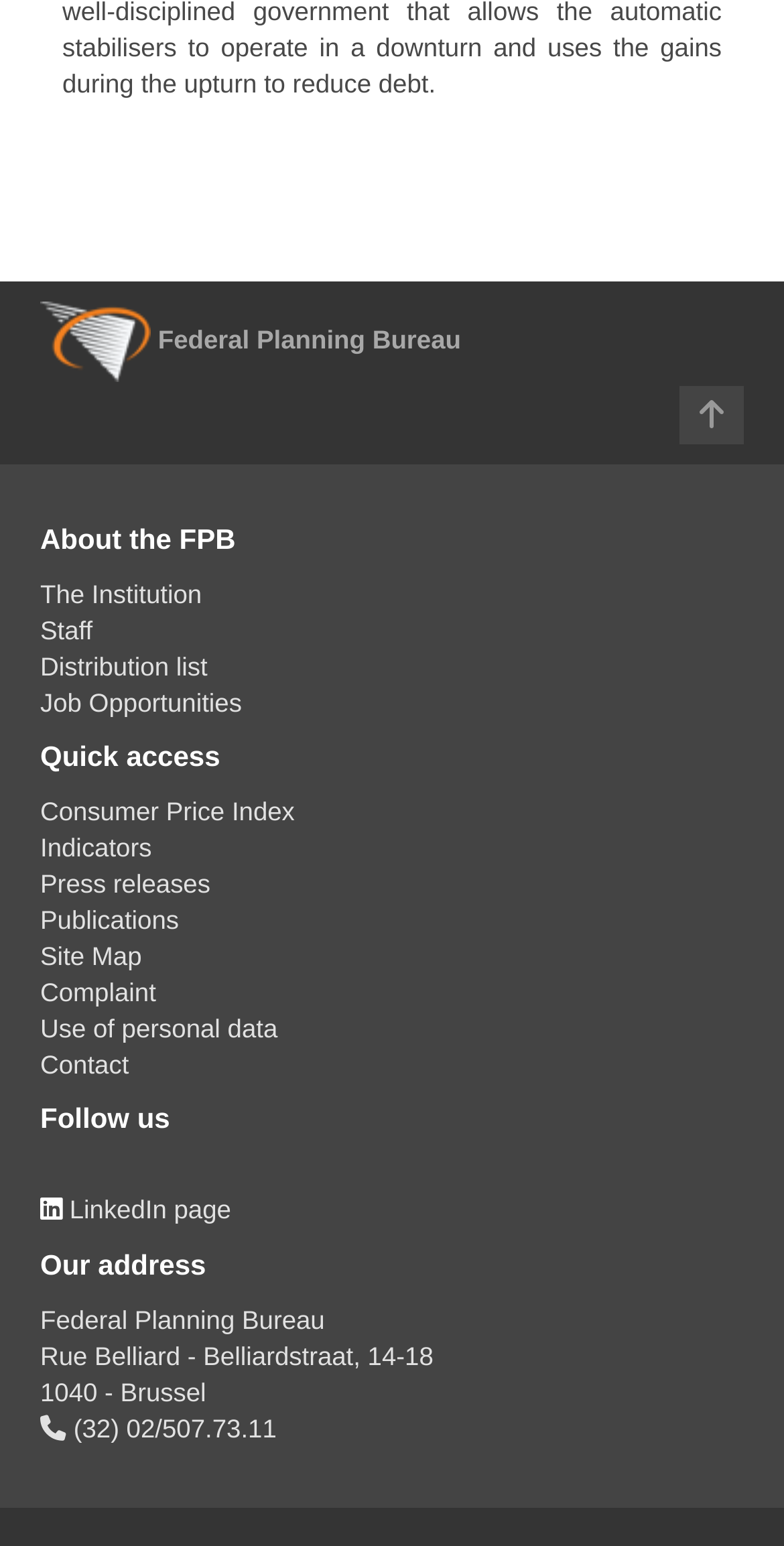Please identify the bounding box coordinates of the element that needs to be clicked to execute the following command: "Click the 'Consumer Price Index' link". Provide the bounding box using four float numbers between 0 and 1, formatted as [left, top, right, bottom].

[0.051, 0.515, 0.376, 0.534]